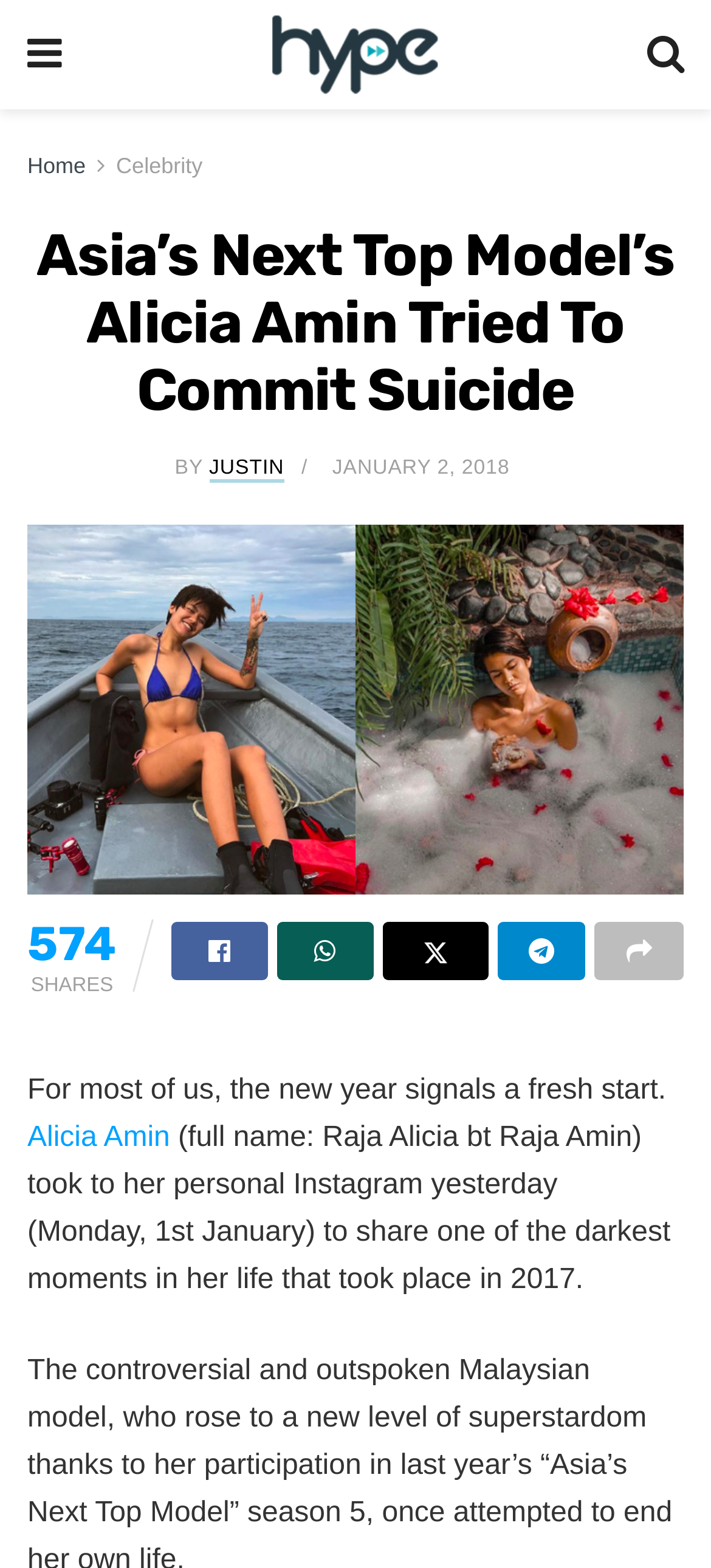What is the name of the website or publication that published this article?
Using the image as a reference, give a one-word or short phrase answer.

Hype MY